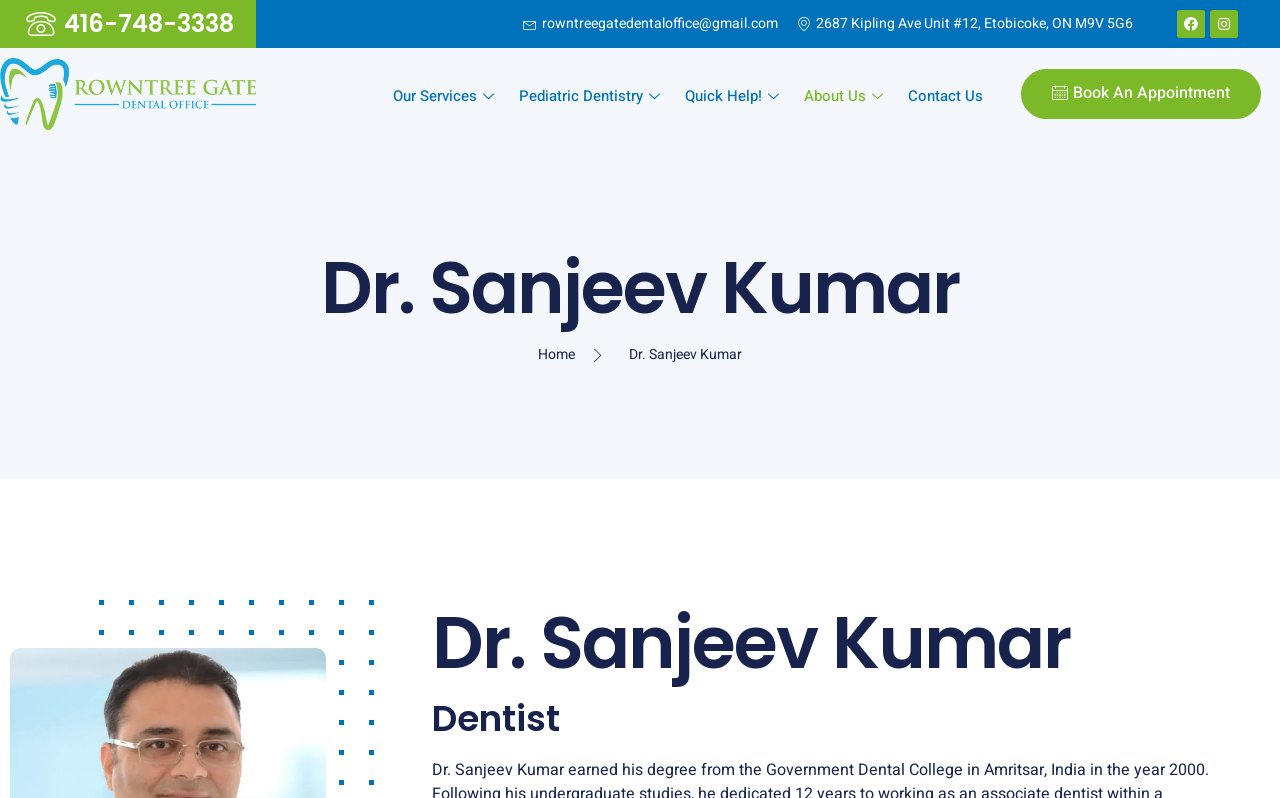Please specify the bounding box coordinates of the clickable region to carry out the following instruction: "View services". The coordinates should be four float numbers between 0 and 1, in the format [left, top, right, bottom].

[0.299, 0.093, 0.397, 0.148]